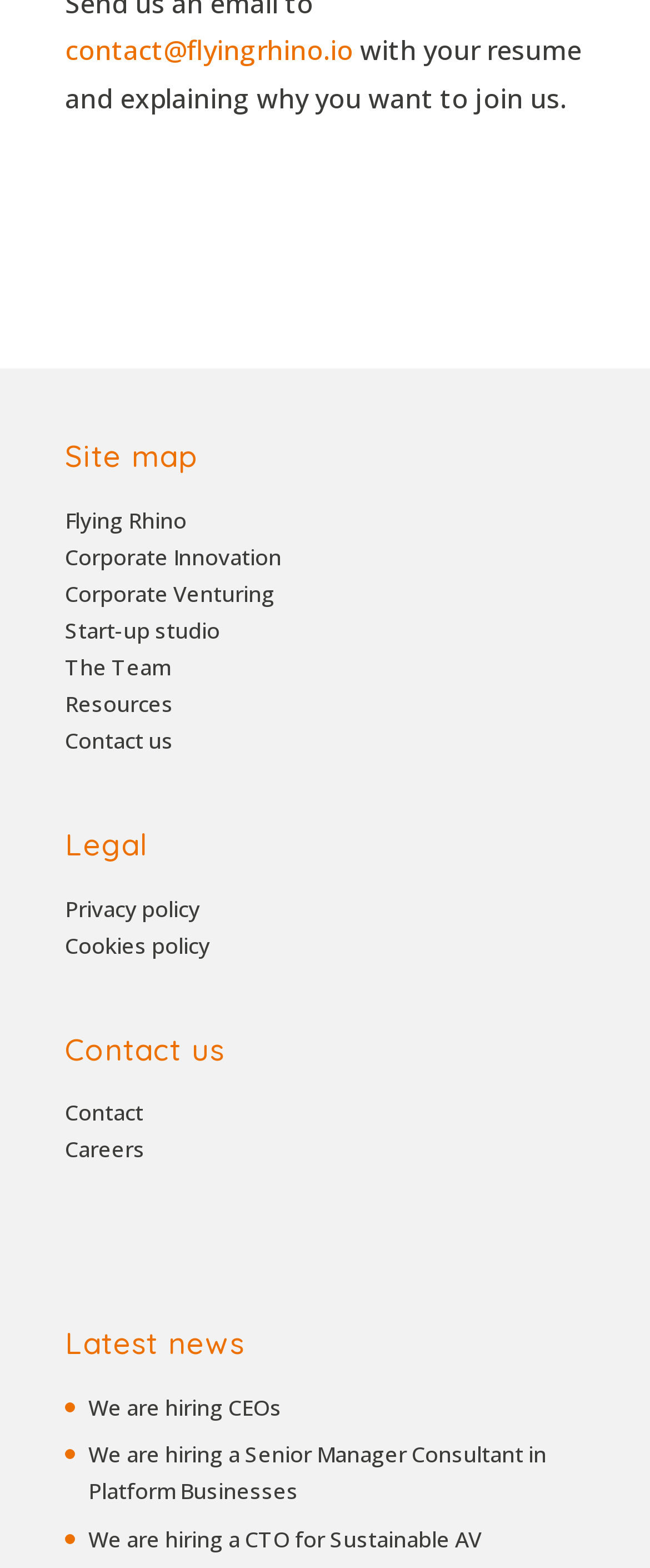How many headings are on the webpage?
Kindly give a detailed and elaborate answer to the question.

I counted the number of heading elements on the webpage, which are 'Site map', 'Legal', 'Contact us', and 'Latest news'.